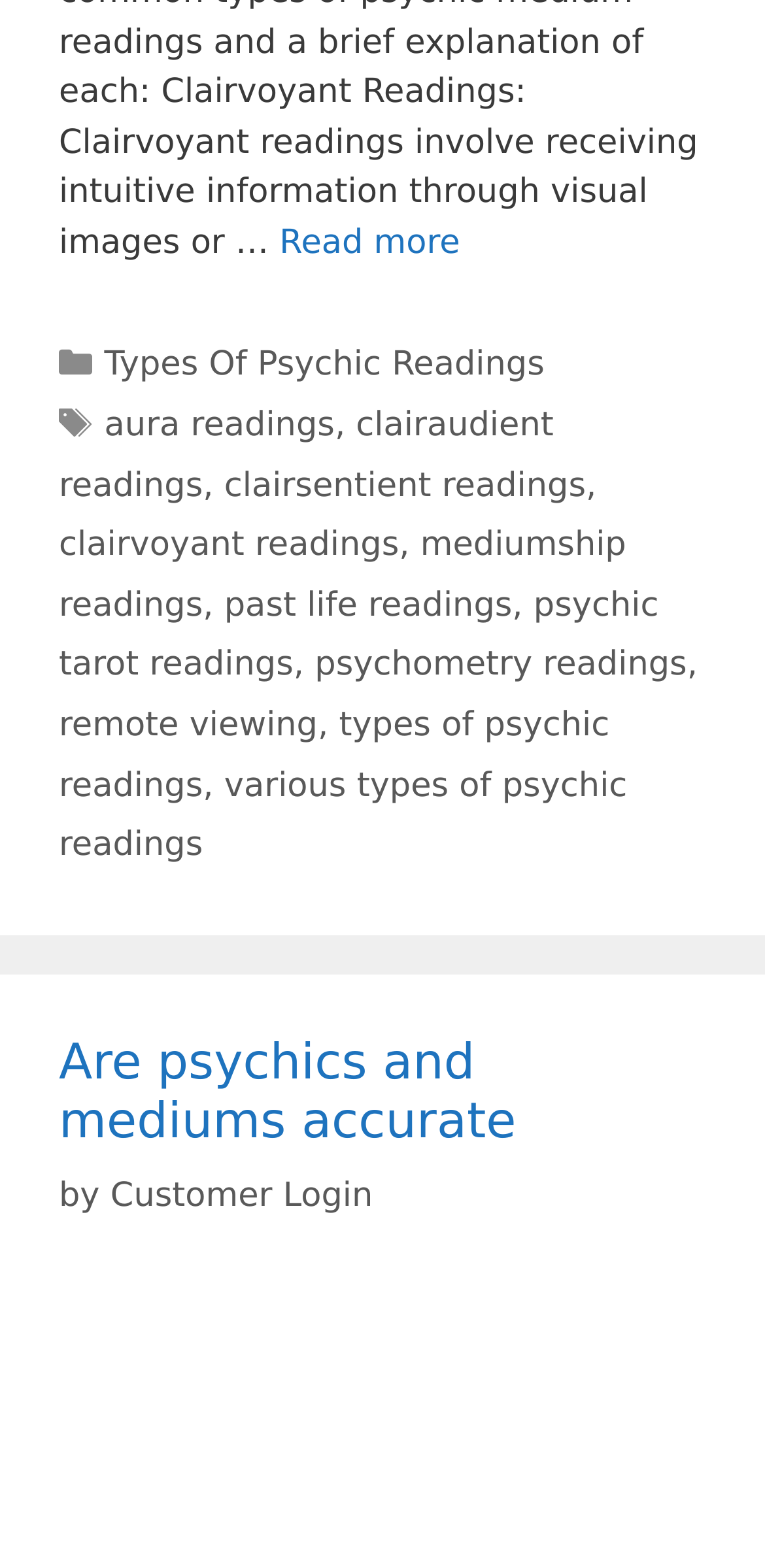Is there a login feature on this webpage?
Answer with a single word or phrase by referring to the visual content.

Yes